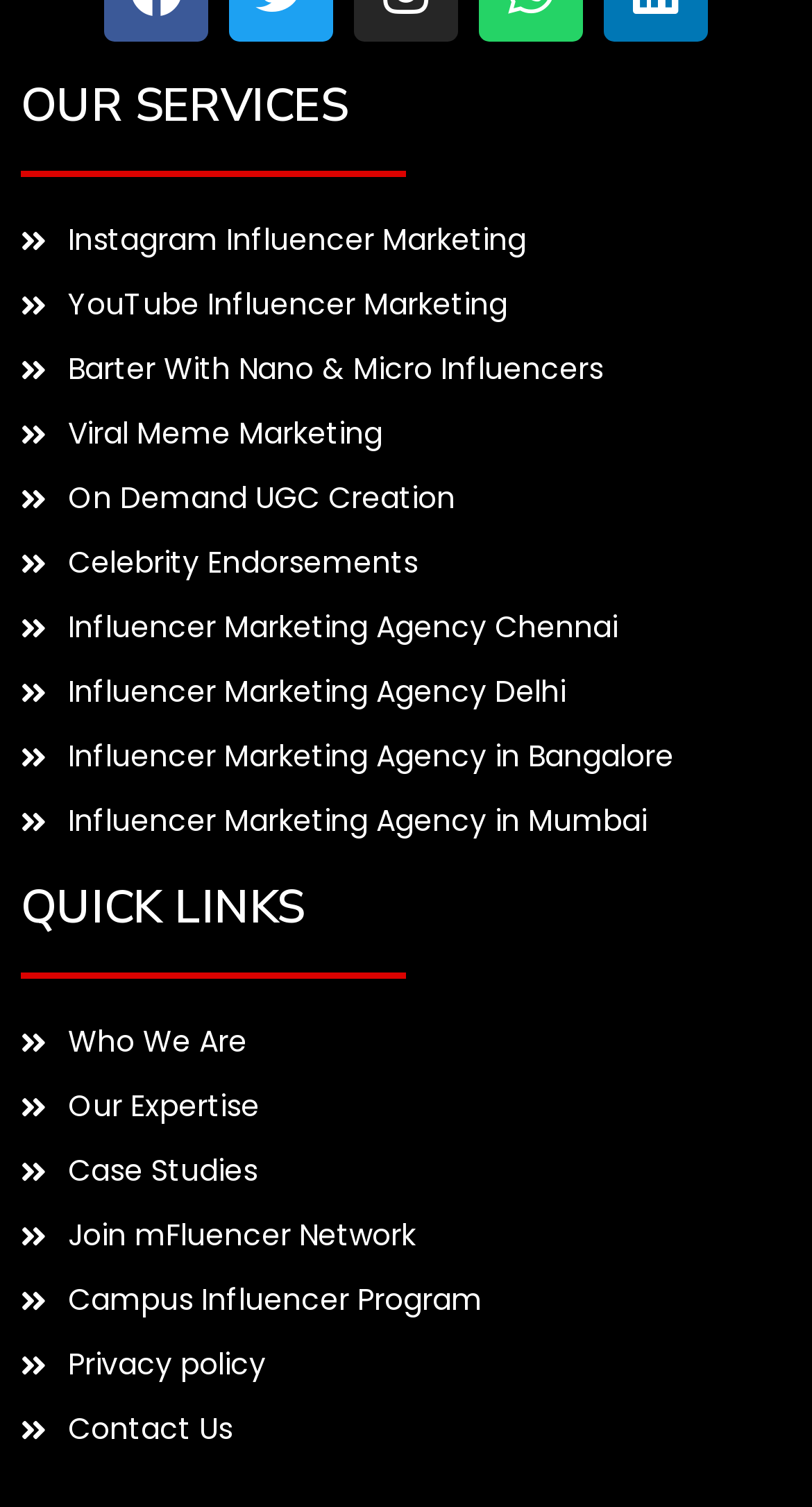Determine the bounding box coordinates of the target area to click to execute the following instruction: "Contact Us."

[0.026, 0.934, 0.974, 0.963]